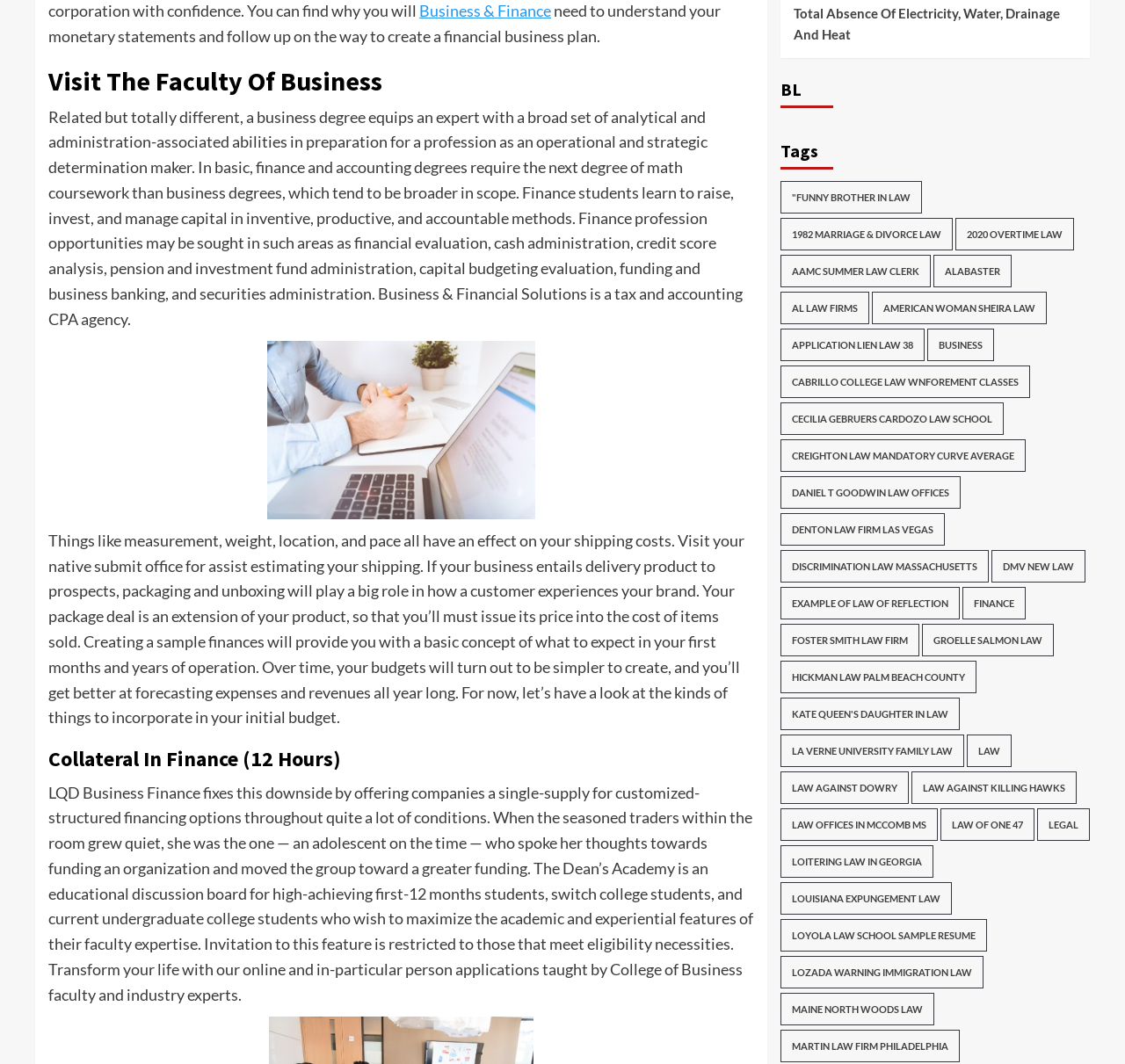What is the title of the first heading on this webpage?
Based on the image, give a one-word or short phrase answer.

Visit The Faculty Of Business